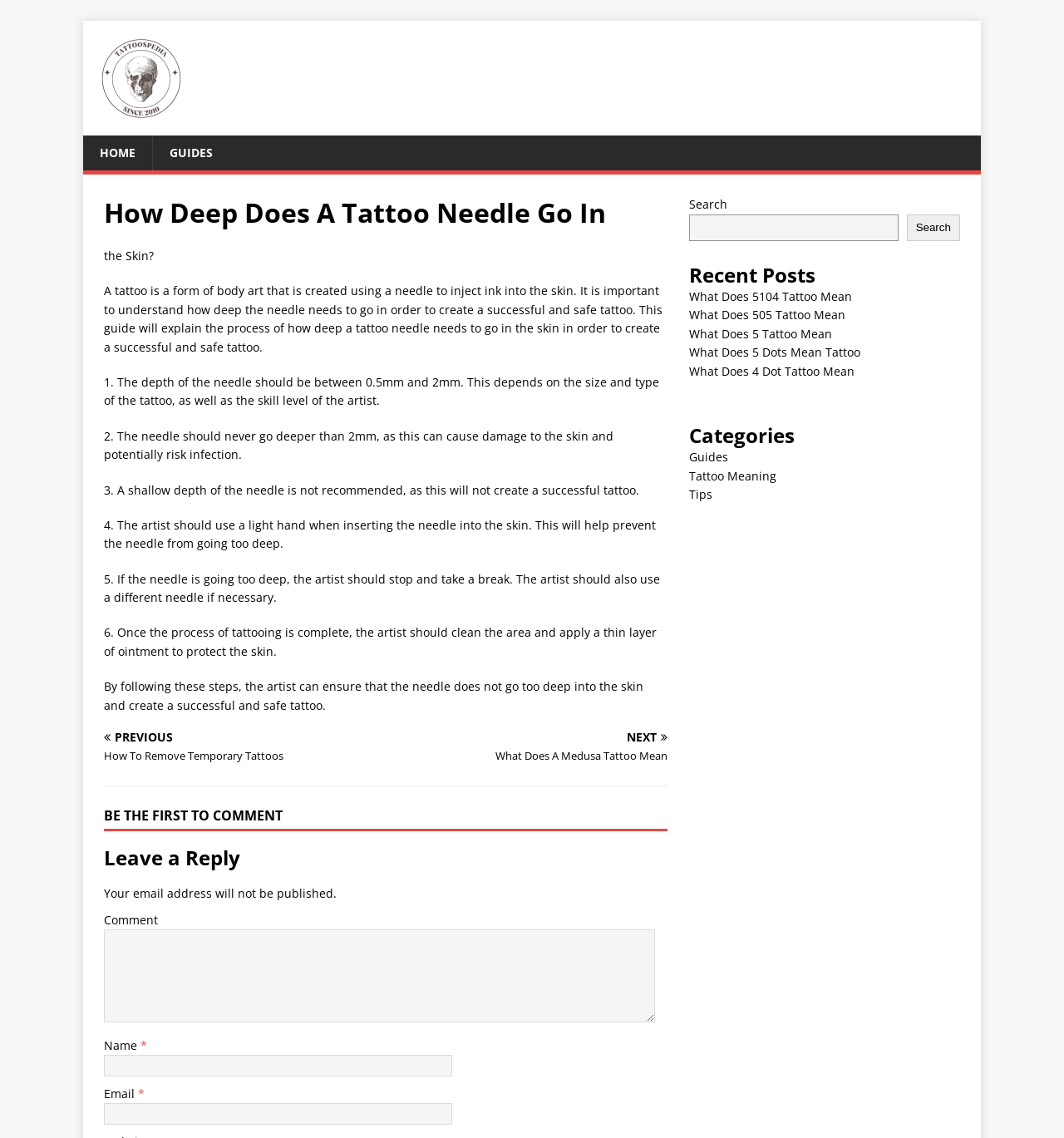How many recent posts are listed?
Using the image as a reference, answer with just one word or a short phrase.

6